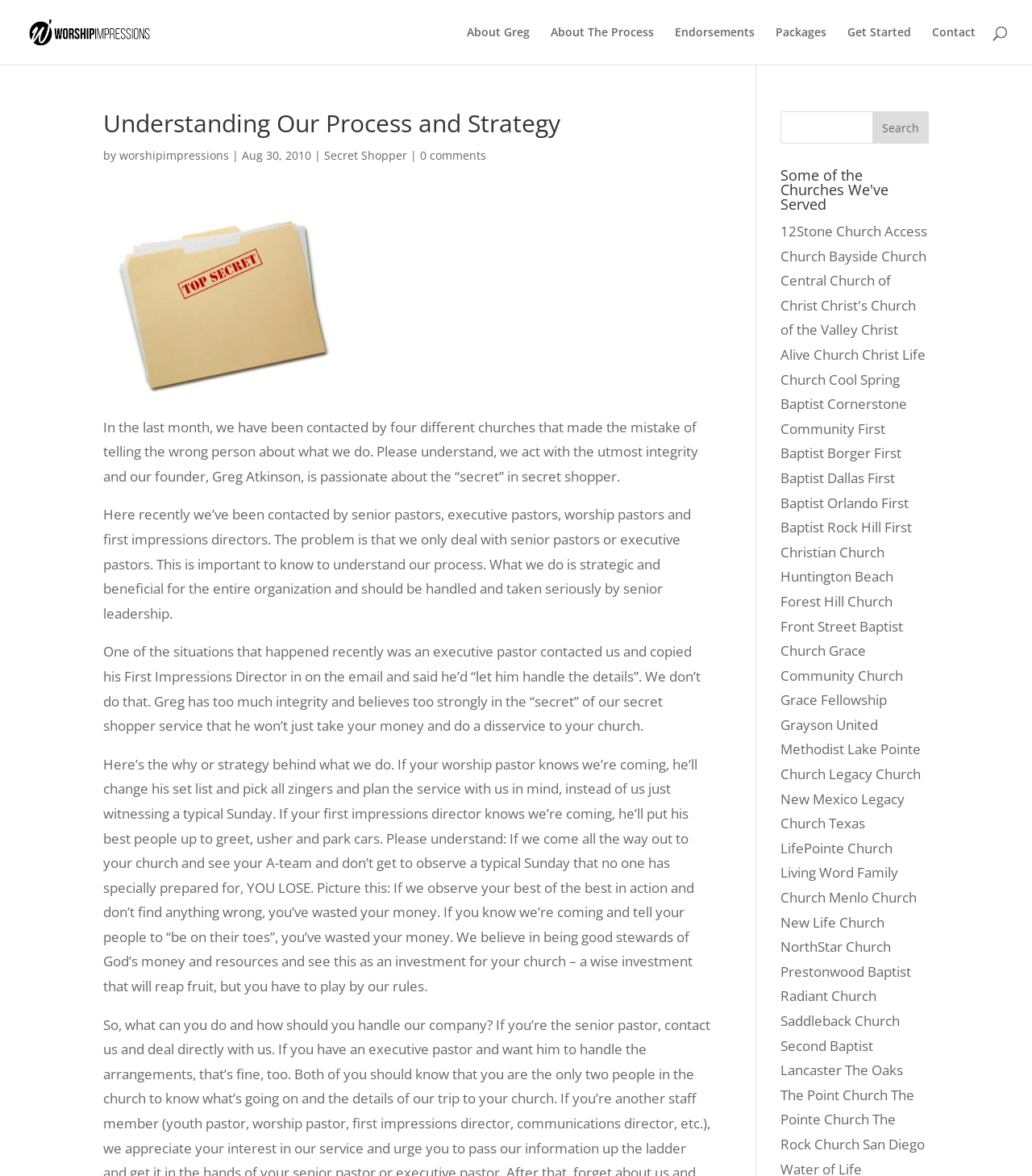What is the reason for not dealing with worship pastors or first impressions directors?
Answer the question with as much detail as possible.

The reason for not dealing with worship pastors or first impressions directors can be inferred from the text on the webpage, which explains that Worship Impressions acts with utmost integrity and believes in being good stewards of God's money and resources, and that their service is strategic and beneficial for the entire organization and should be handled and taken seriously by senior leadership.